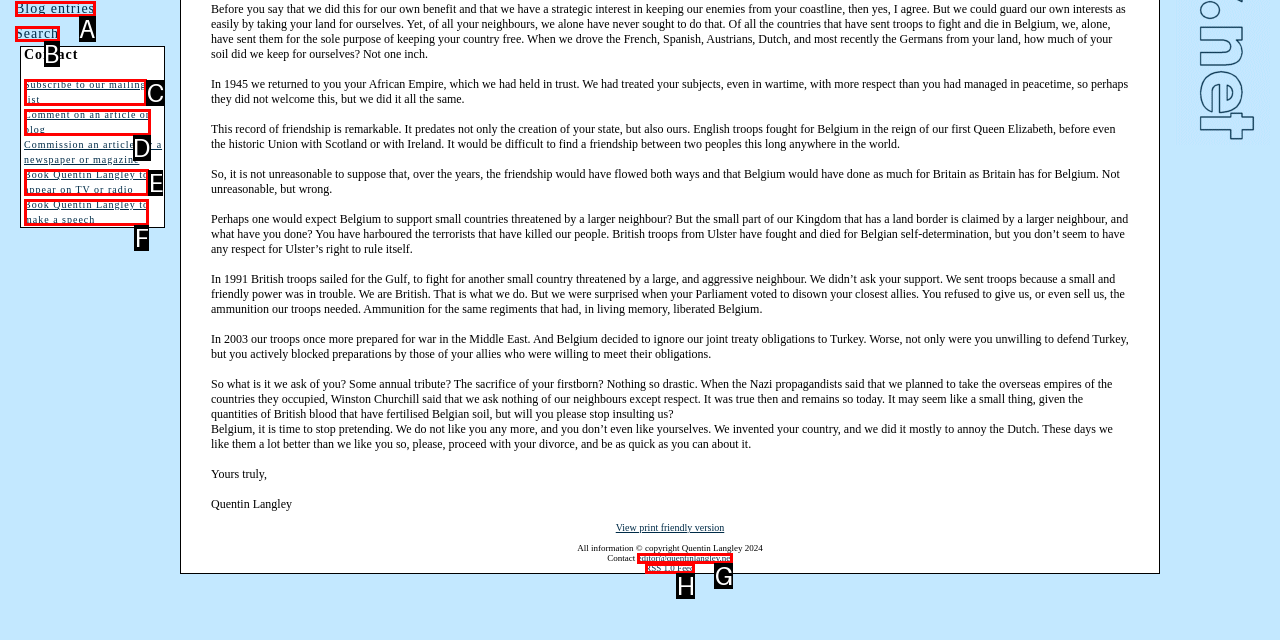Match the description to the correct option: Dr. C.A. Ennis
Provide the letter of the matching option directly.

None